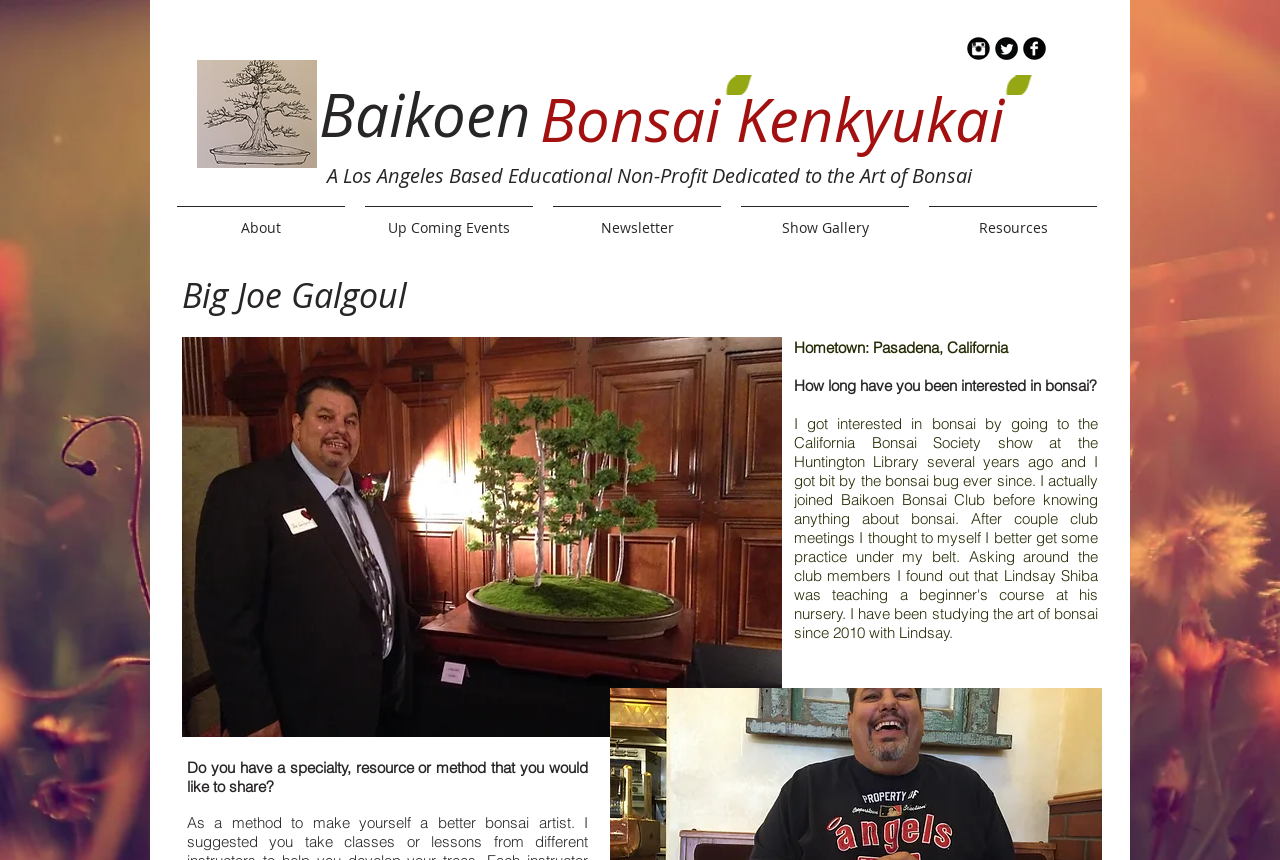Analyze the image and answer the question with as much detail as possible: 
What are the social media platforms linked on this webpage?

I determined the answer by examining the link elements with the images 'Instagram Round', 'Twitter Round', and 'b-facebook', which represent the social media platforms linked on this webpage.